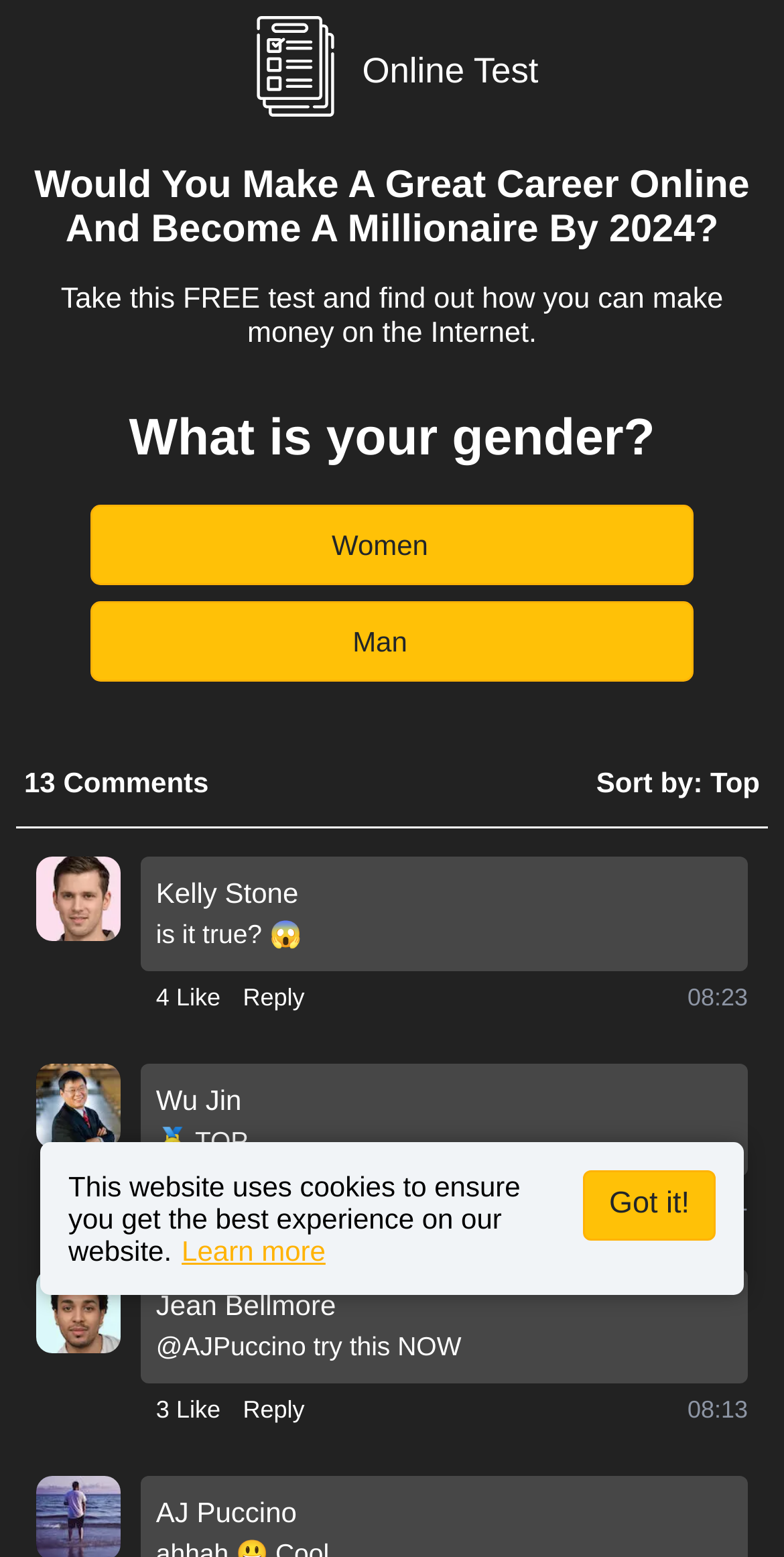Describe every aspect of the webpage in a detailed manner.

The webpage appears to be a survey or quiz page, with a prominent heading asking "Would You Make A Great Career Online And Become A Millionaire By 2024?" followed by a subheading inviting users to take a free test to find out how they can make money on the internet.

At the top of the page, there is a logo image and a static text "Online Test". Below the heading, there is a question "What is your gender?" with two buttons "Women" and "Man" to select from.

The page also features a section with comments, where users can interact with each other. There are several comments displayed, each with a user's name and profile picture, along with their comment and options to like or reply. The comments are sorted by "Top" and have timestamps.

At the bottom of the page, there is a notice about the website using cookies, with a link to "Learn more" and a button to acknowledge and dismiss the notice.

Overall, the page is designed to engage users in a survey or quiz, with interactive elements and social features to encourage participation and discussion.